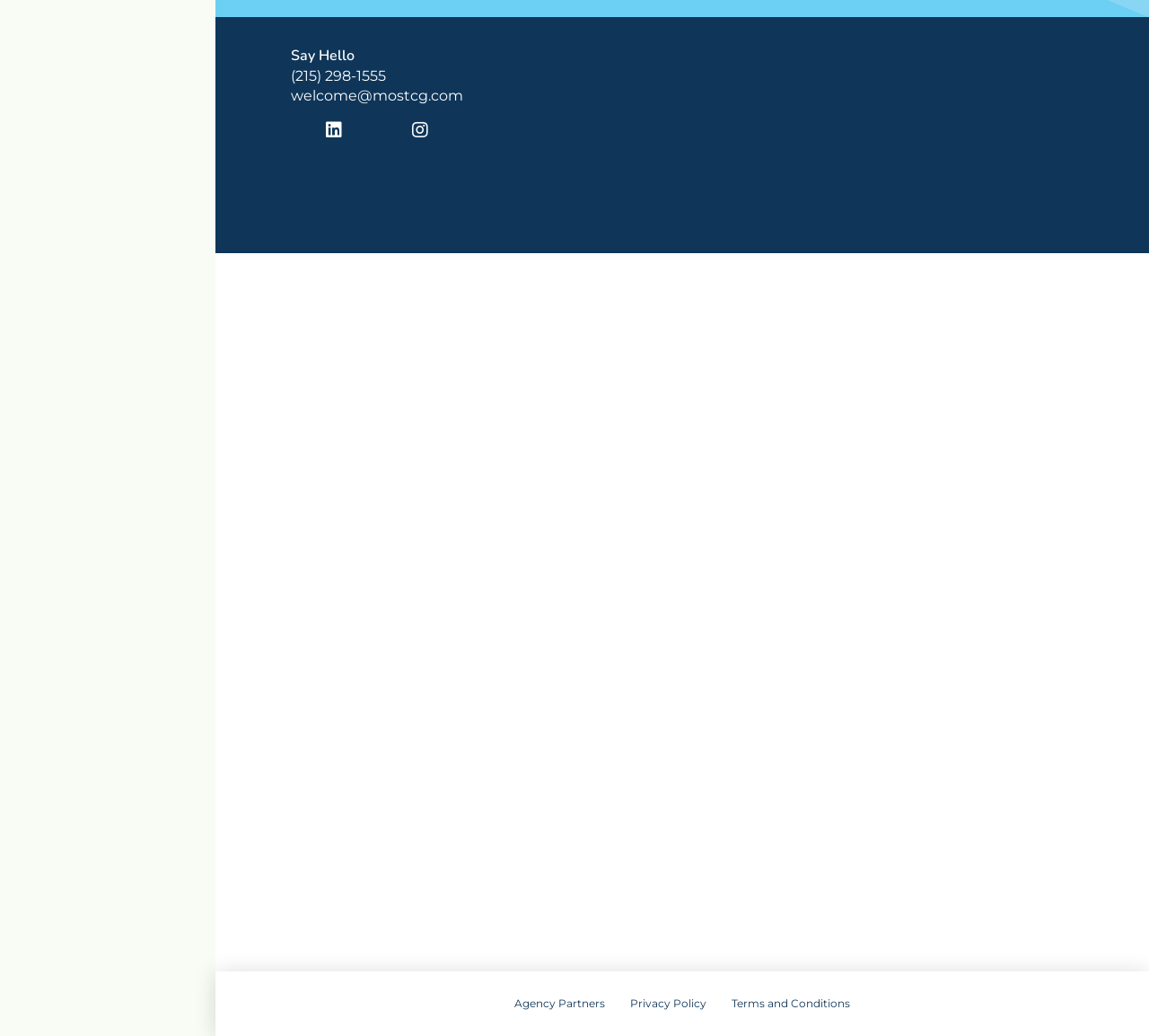Reply to the question with a single word or phrase:
How many social media links are there?

2